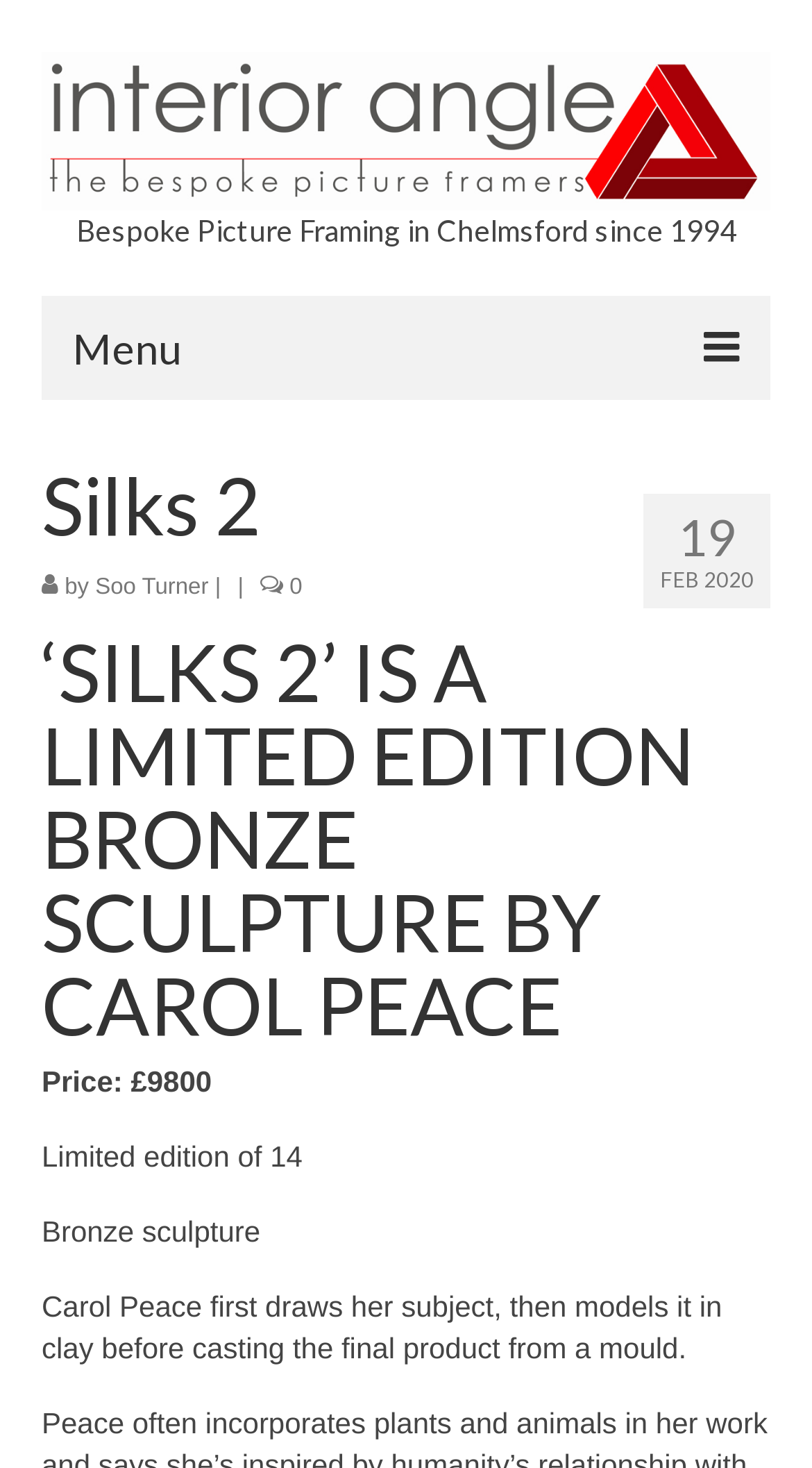Could you please study the image and provide a detailed answer to the question:
What is the process Carol Peace uses to create her sculptures?

I found the answer by looking at the text 'Carol Peace first draws her subject, then models it in clay before casting the final product from a mould.' which is located at the bottom of the webpage.